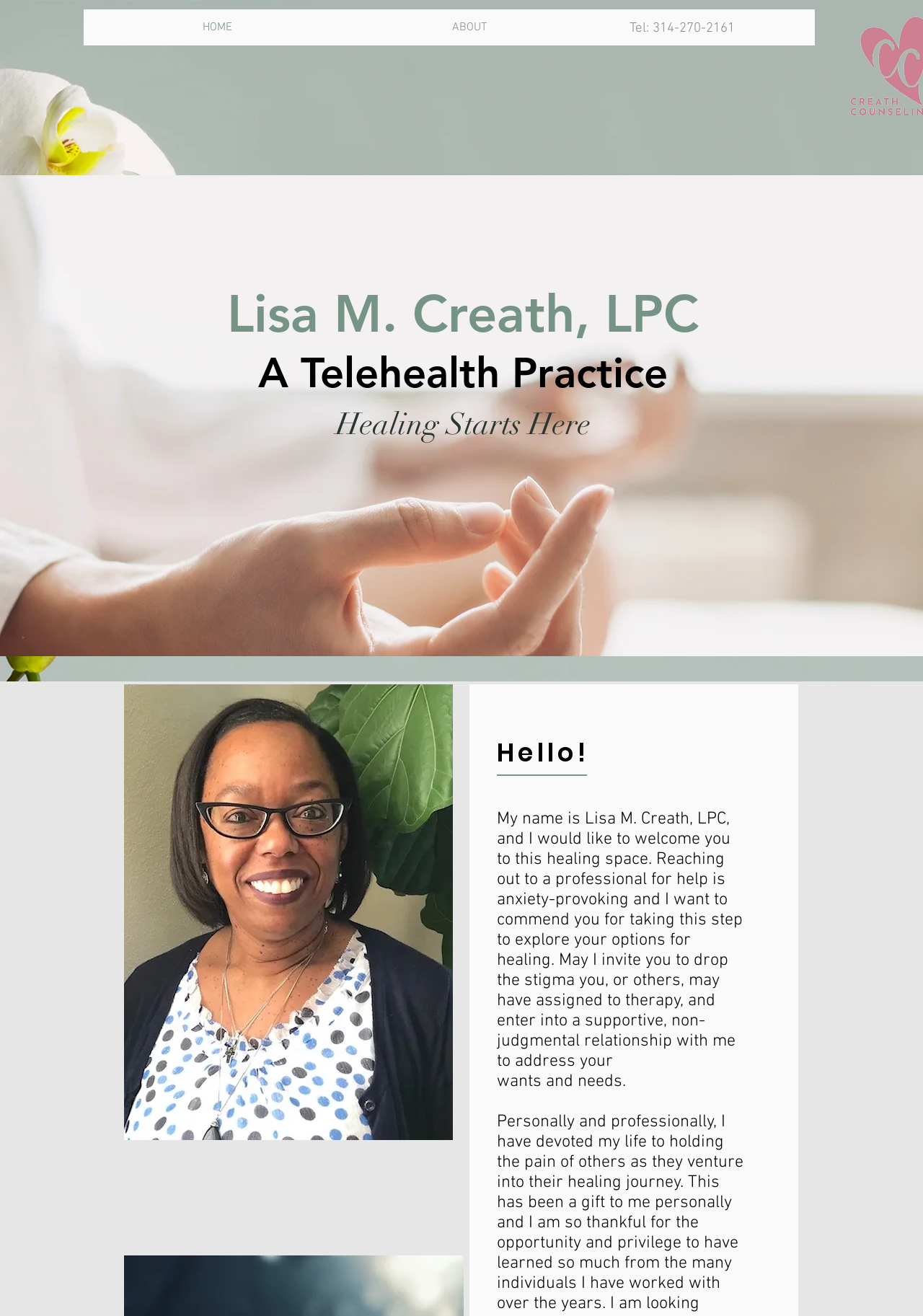Determine the bounding box for the UI element that matches this description: "HOME".

[0.1, 0.014, 0.37, 0.028]